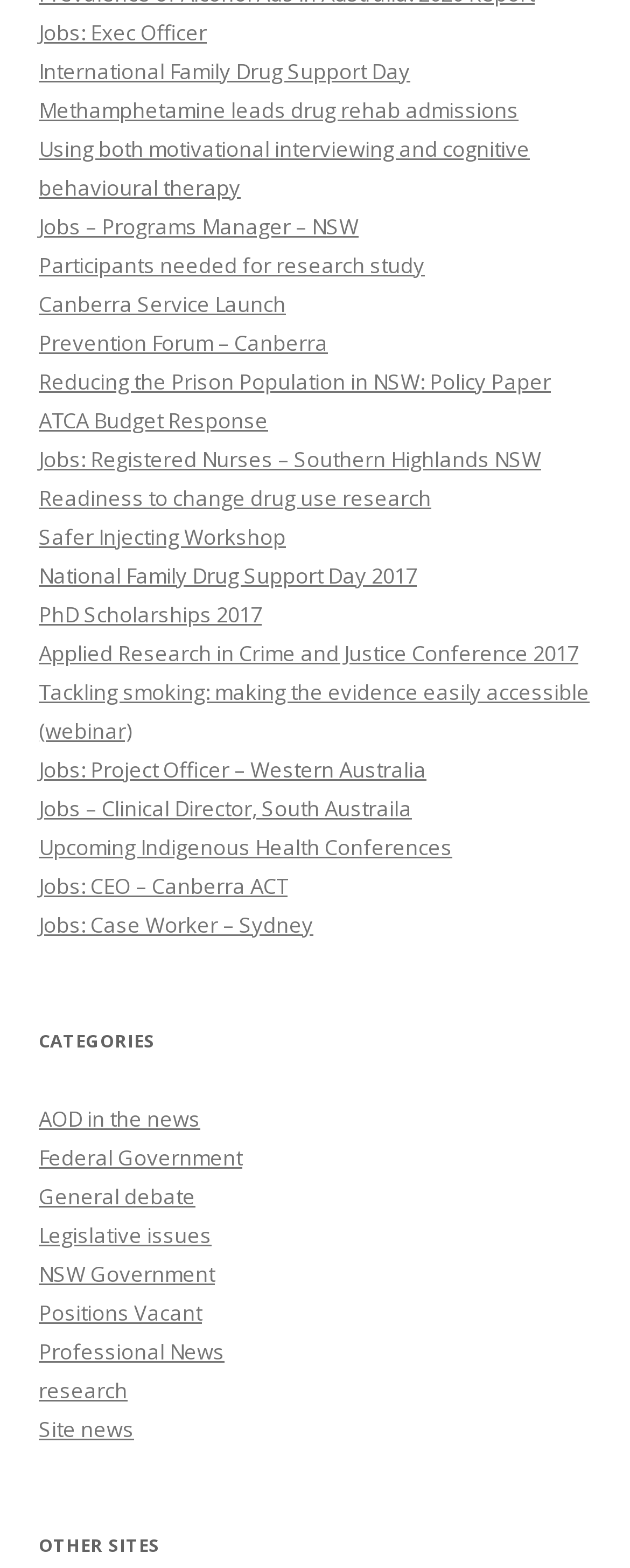What is the topic of the first link?
We need a detailed and exhaustive answer to the question. Please elaborate.

The first link has the text 'Jobs: Exec Officer', which indicates that the topic of the first link is related to an executive officer job.